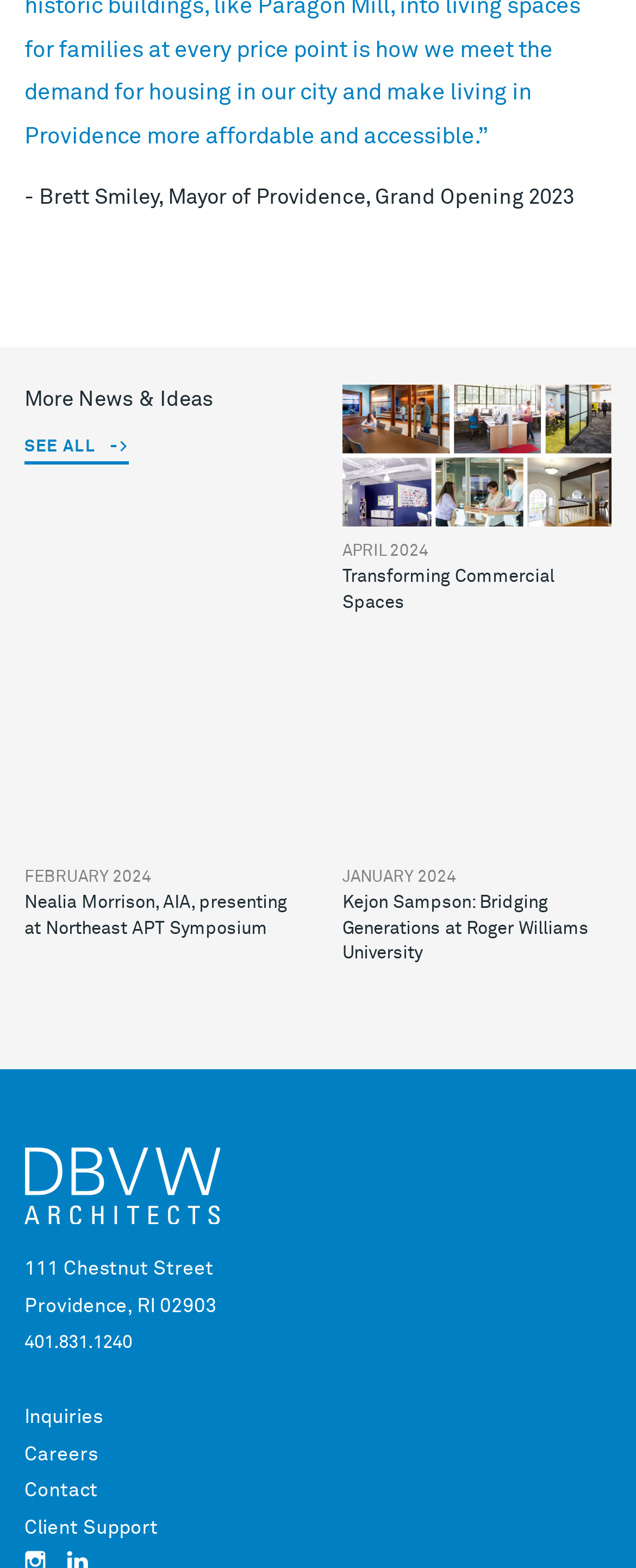Please locate the bounding box coordinates of the element that should be clicked to achieve the given instruction: "Contact the office".

[0.038, 0.898, 0.162, 0.91]